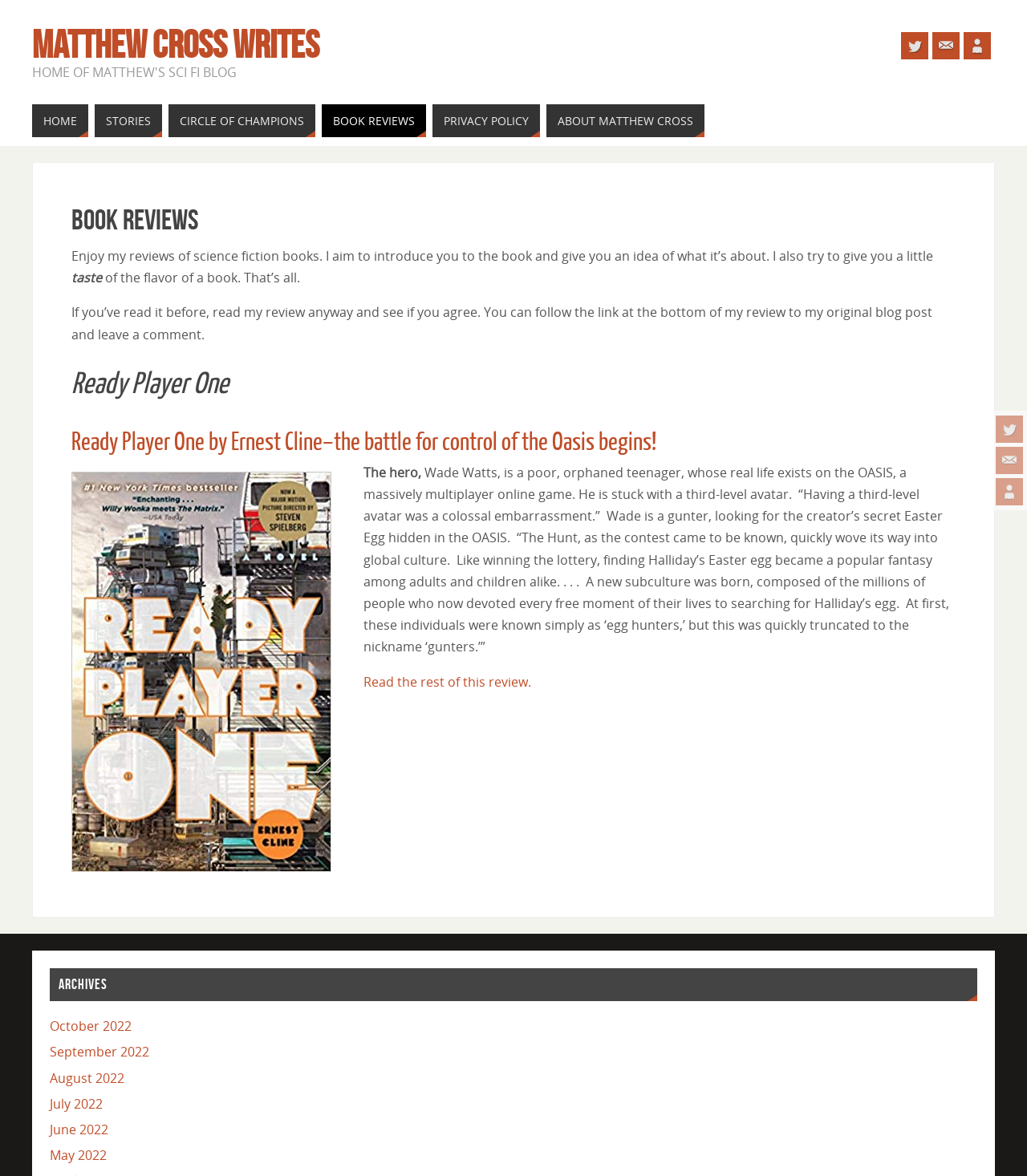Could you locate the bounding box coordinates for the section that should be clicked to accomplish this task: "Read the review of Ready Player One".

[0.07, 0.364, 0.639, 0.388]